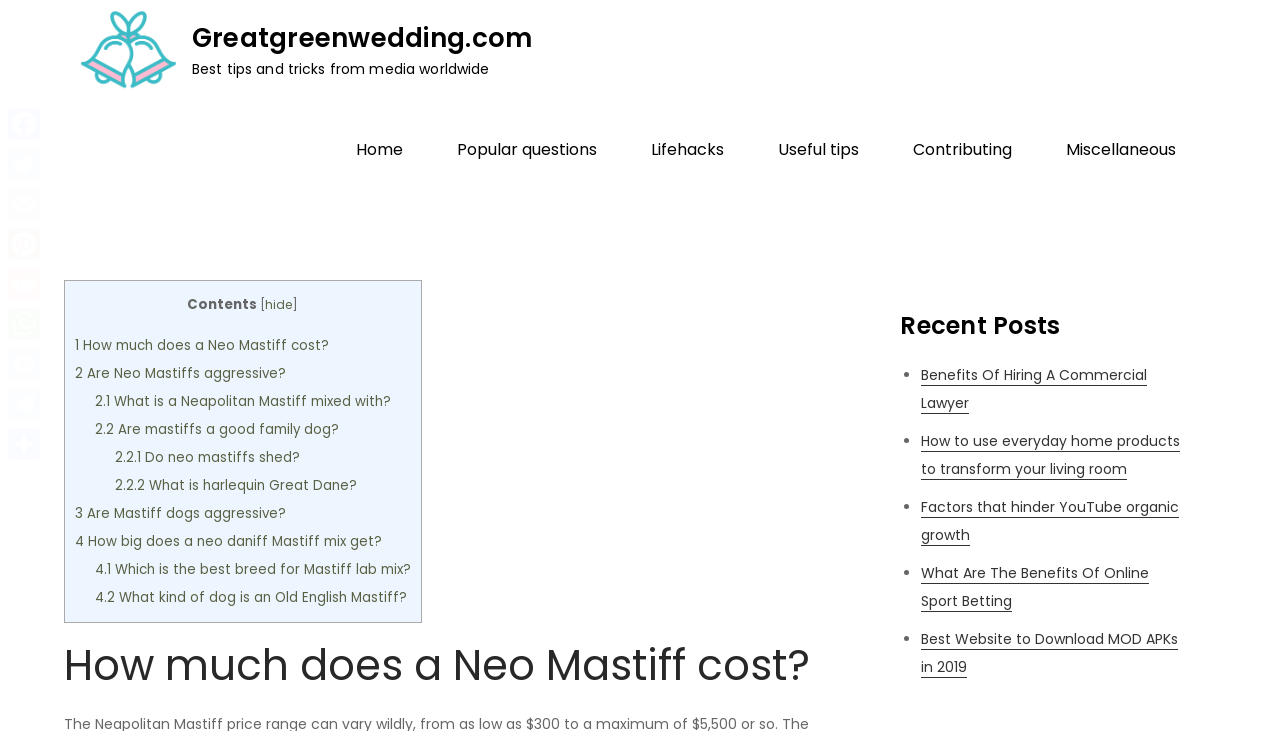Can you specify the bounding box coordinates for the region that should be clicked to fulfill this instruction: "Check the 'Recent Posts' section".

[0.703, 0.424, 0.927, 0.467]